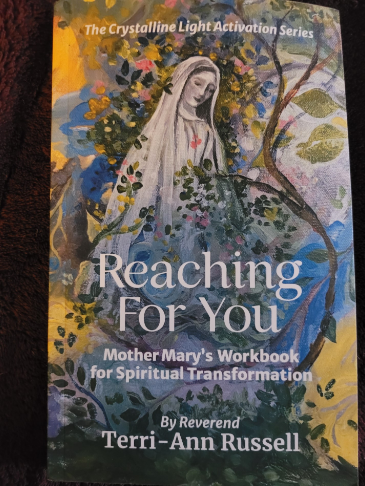Give a short answer to this question using one word or a phrase:
Who is the author of the book?

Reverend Terri-Ann Russell